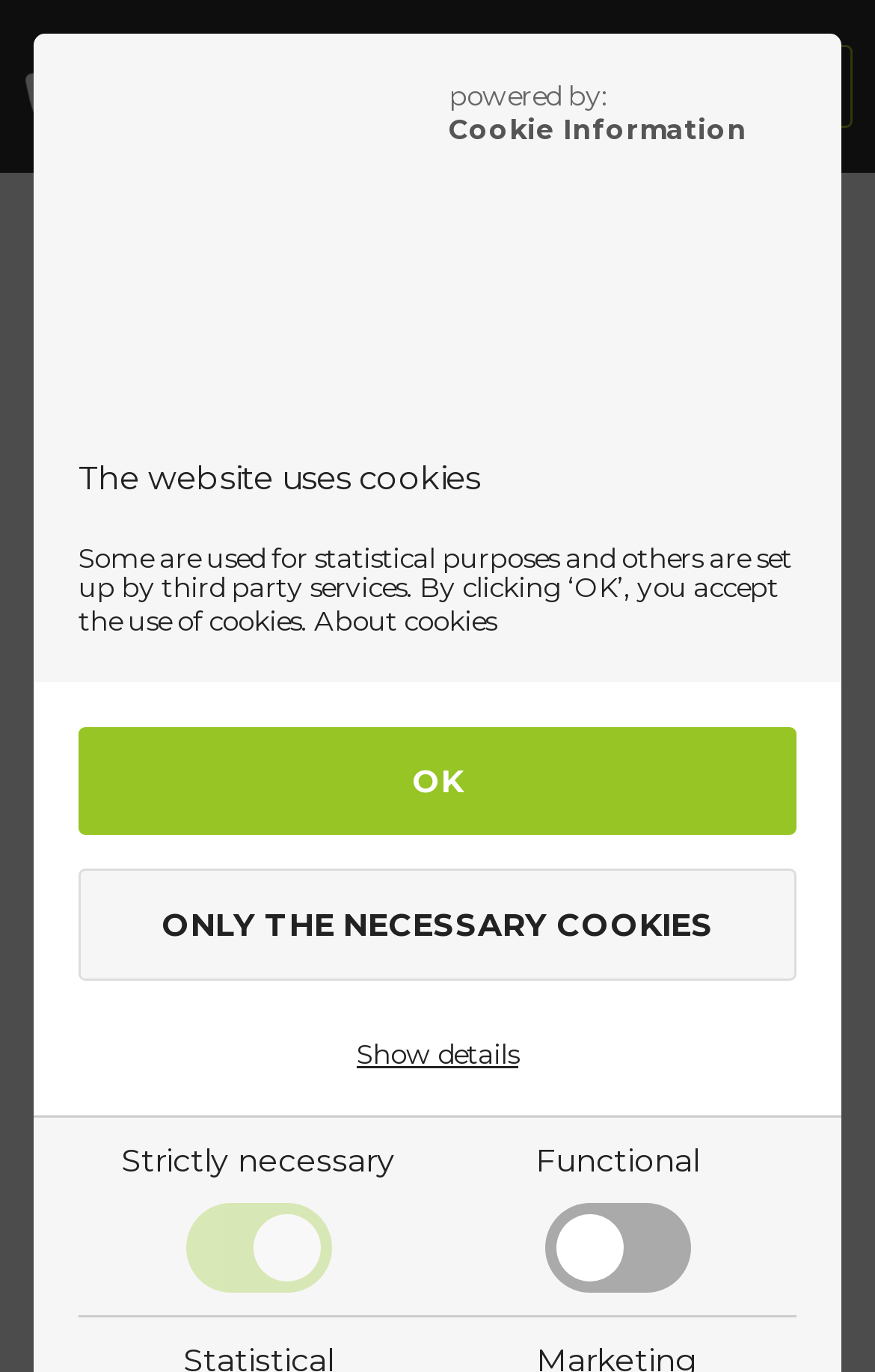Find the bounding box coordinates of the area that needs to be clicked in order to achieve the following instruction: "View the 'MyPacifier' page". The coordinates should be specified as four float numbers between 0 and 1, i.e., [left, top, right, bottom].

[0.026, 0.062, 0.385, 0.086]